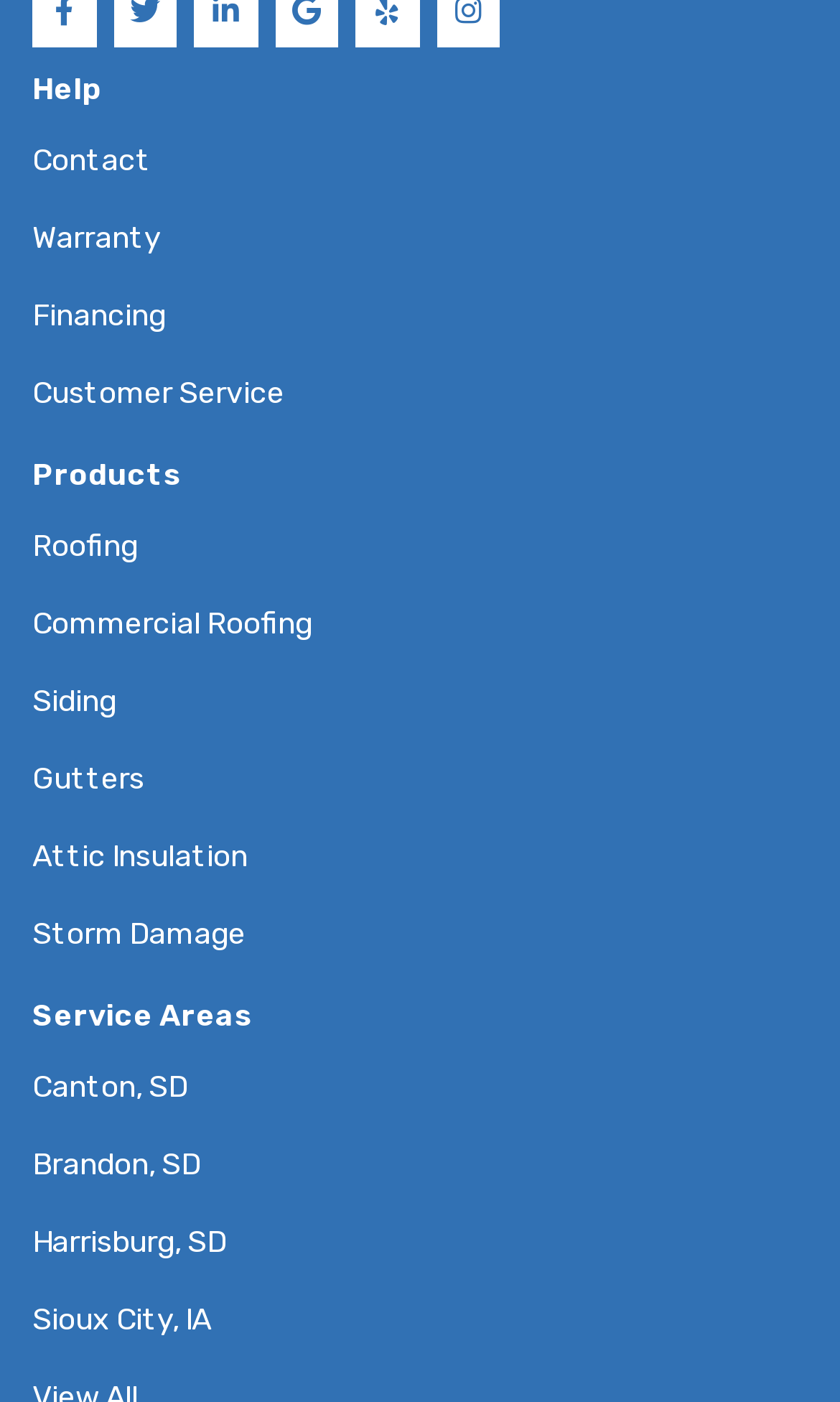Identify the bounding box coordinates of the clickable region required to complete the instruction: "view Roofing products". The coordinates should be given as four float numbers within the range of 0 and 1, i.e., [left, top, right, bottom].

[0.038, 0.363, 0.164, 0.418]